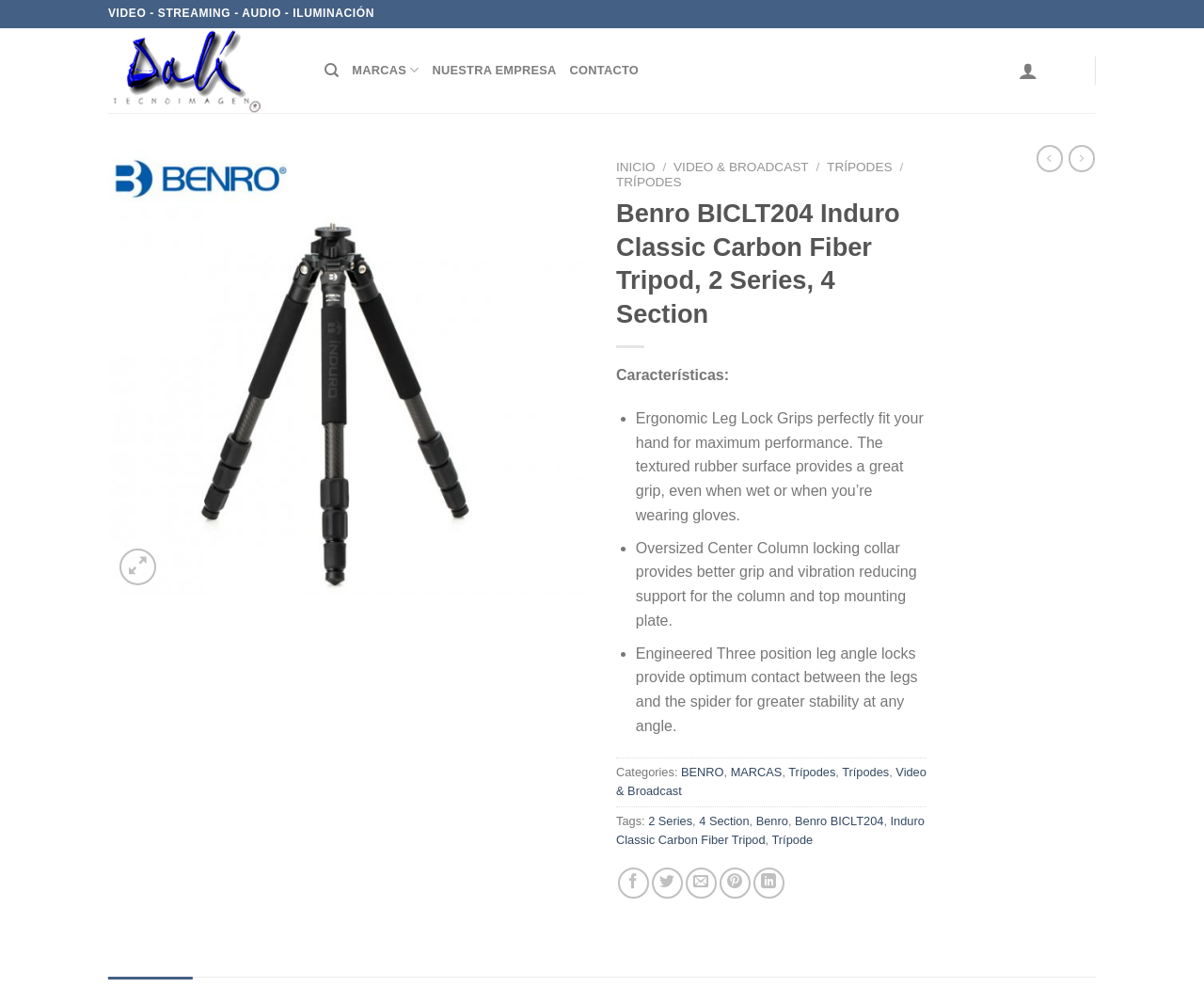Given the element description, predict the bounding box coordinates in the format (top-left x, top-left y, bottom-right x, bottom-right y). Make sure all values are between 0 and 1. Here is the element description: Benro

[0.628, 0.824, 0.655, 0.838]